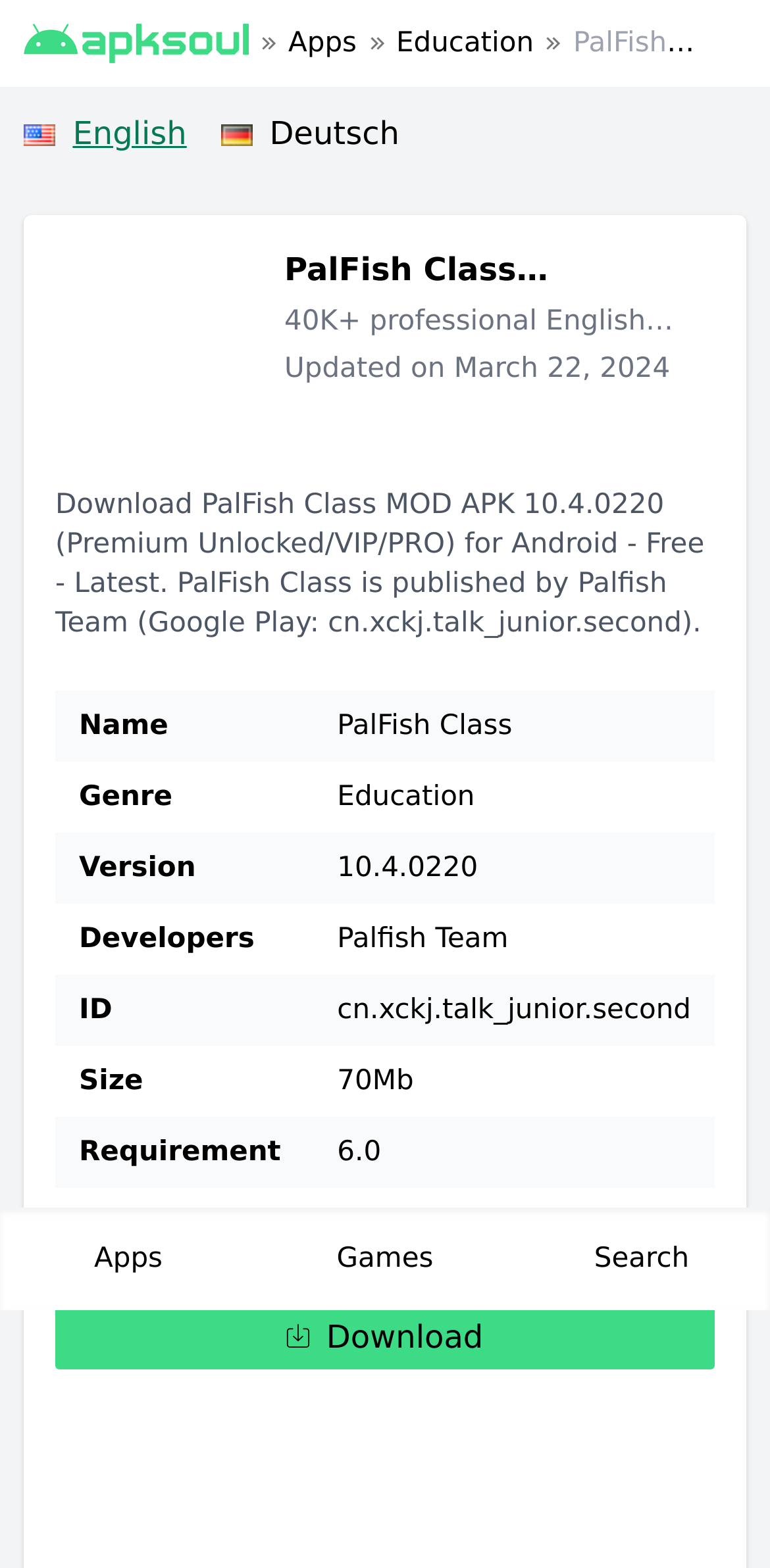Provide your answer in a single word or phrase: 
What is the genre of the app?

Education